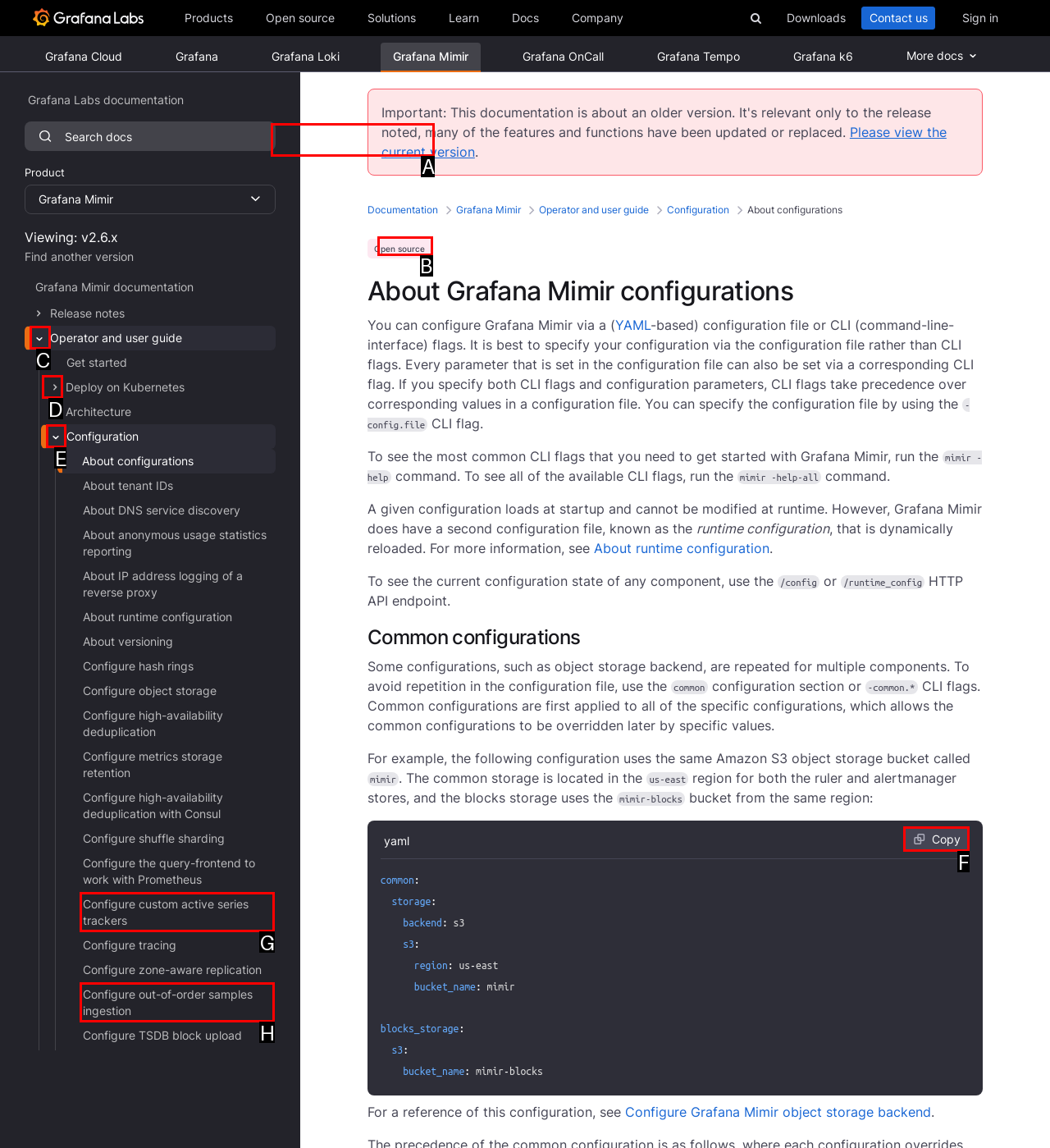Using the description: parent_node: Configuration
Identify the letter of the corresponding UI element from the choices available.

E